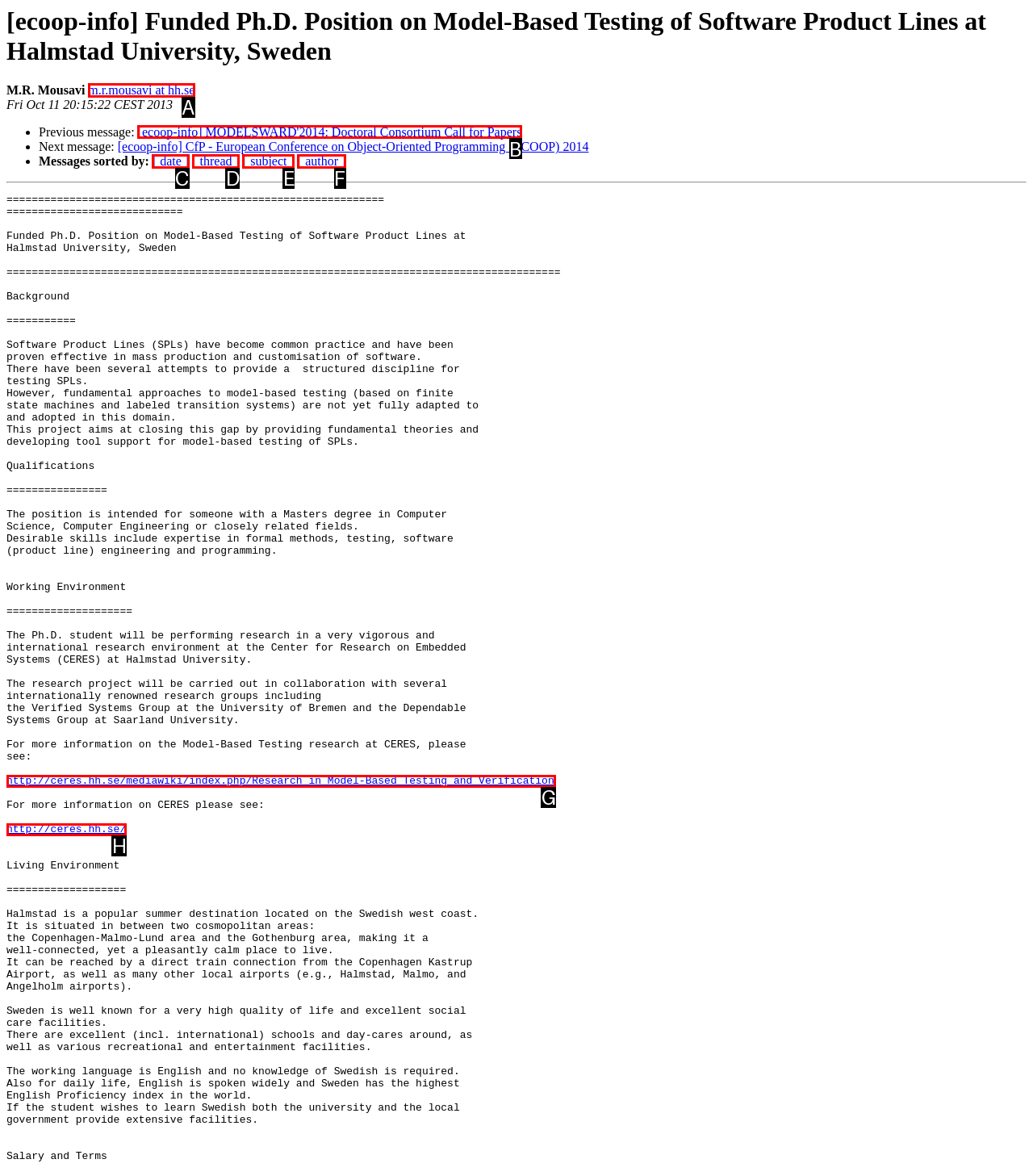Select the option I need to click to accomplish this task: View previous message
Provide the letter of the selected choice from the given options.

B